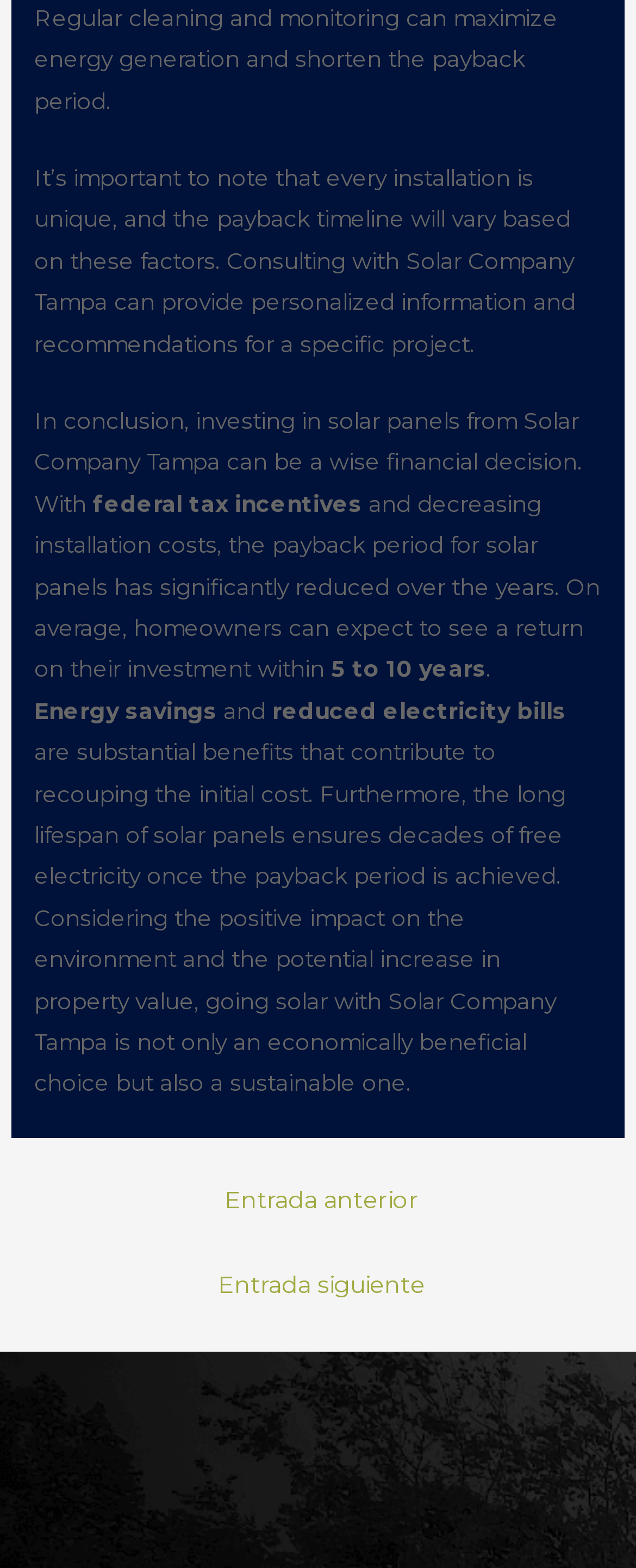Give a one-word or short phrase answer to the question: 
What is the main topic of this webpage?

Solar panels